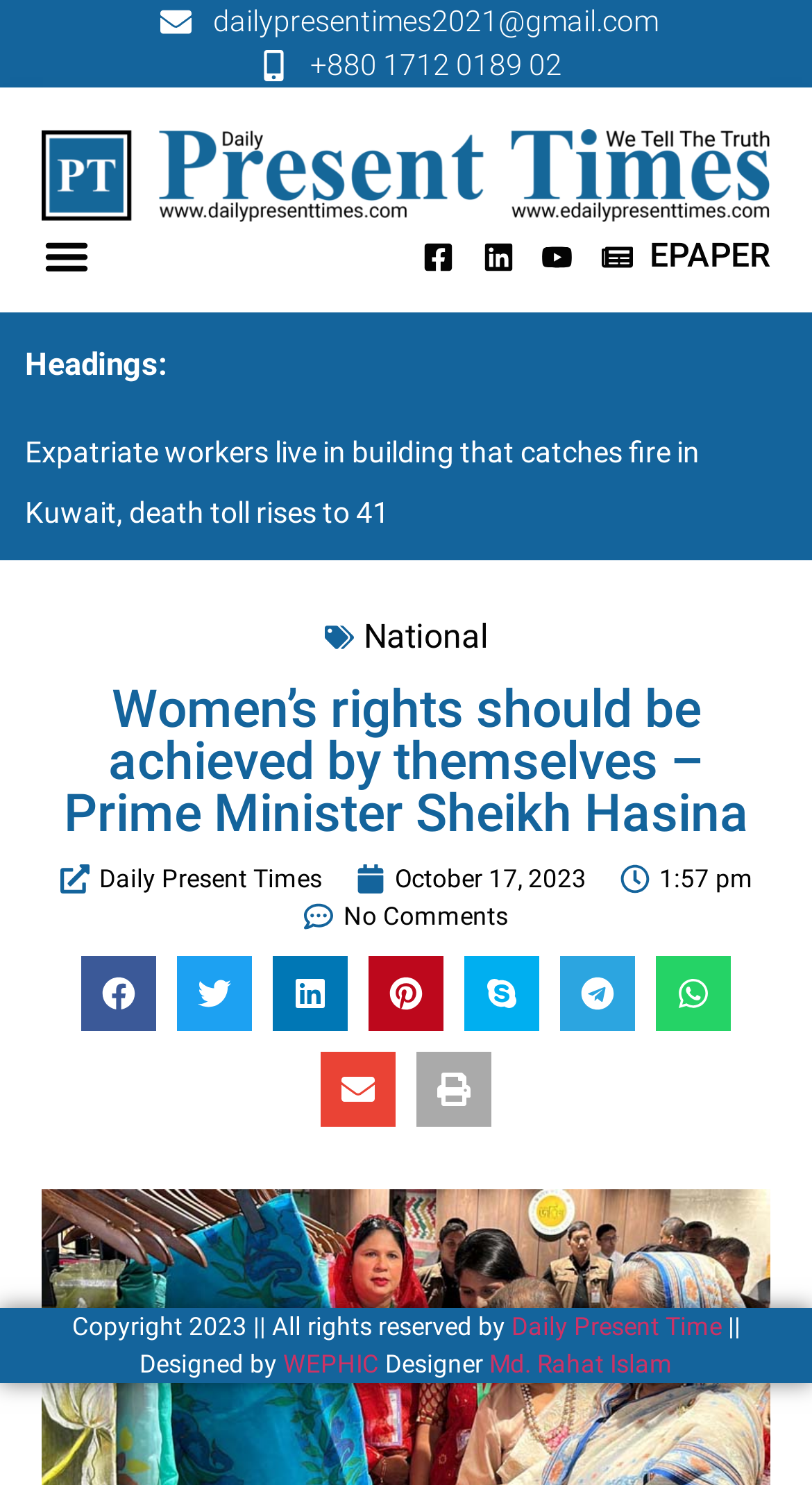Please give a short response to the question using one word or a phrase:
How many comments does the news article have?

No Comments